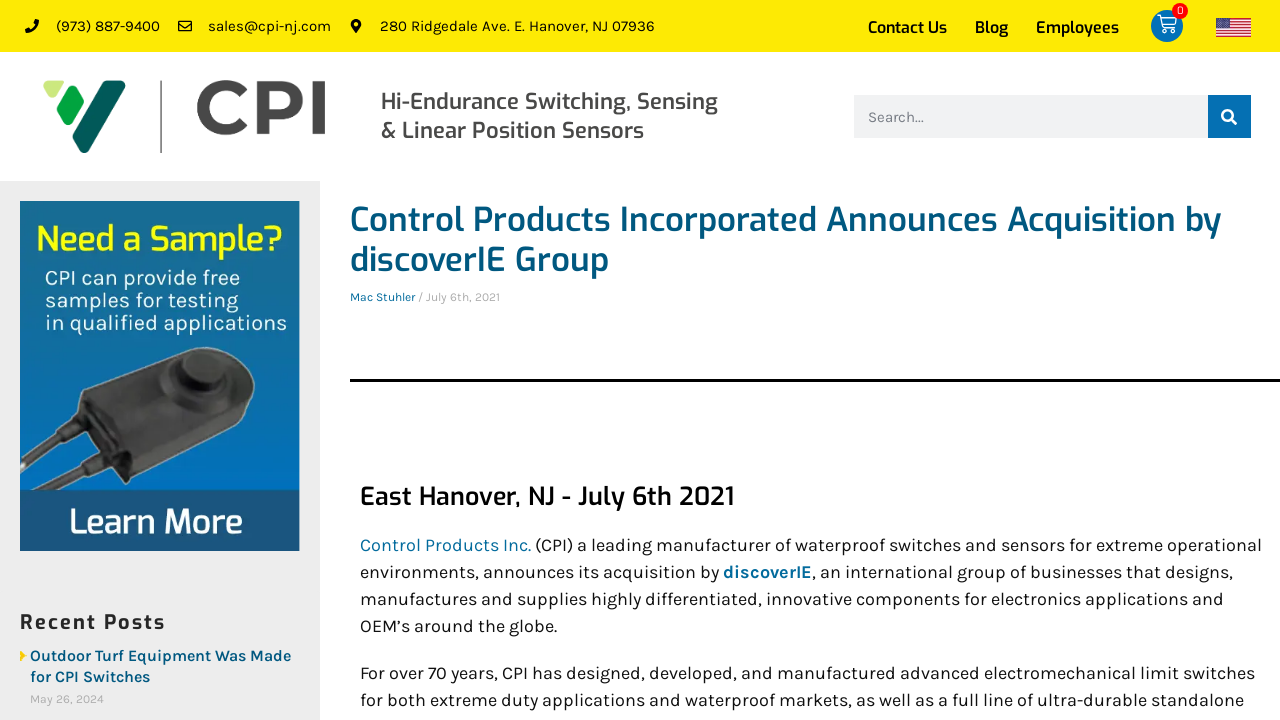Identify the first-level heading on the webpage and generate its text content.

Control Products Incorporated Announces Acquisition by discoverIE Group